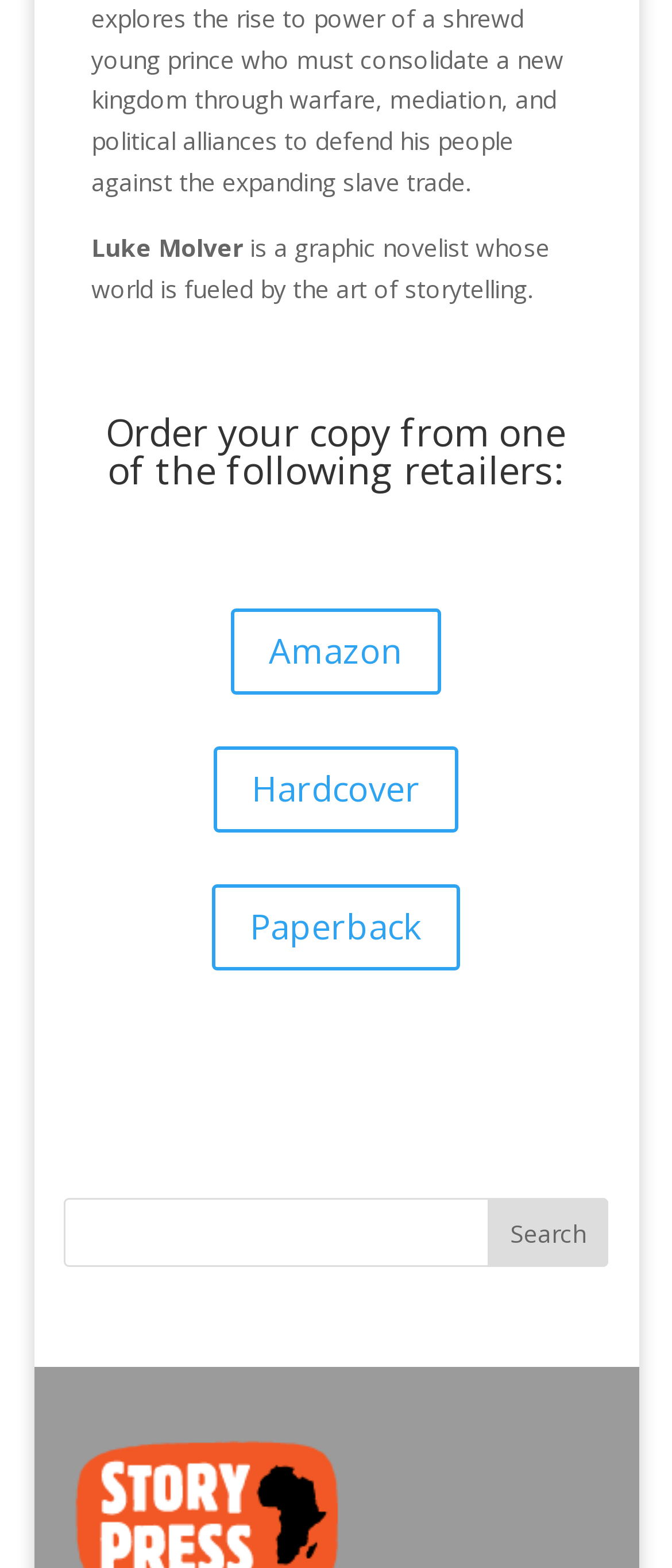Identify the bounding box for the UI element described as: "Paperback". Ensure the coordinates are four float numbers between 0 and 1, formatted as [left, top, right, bottom].

[0.315, 0.564, 0.685, 0.619]